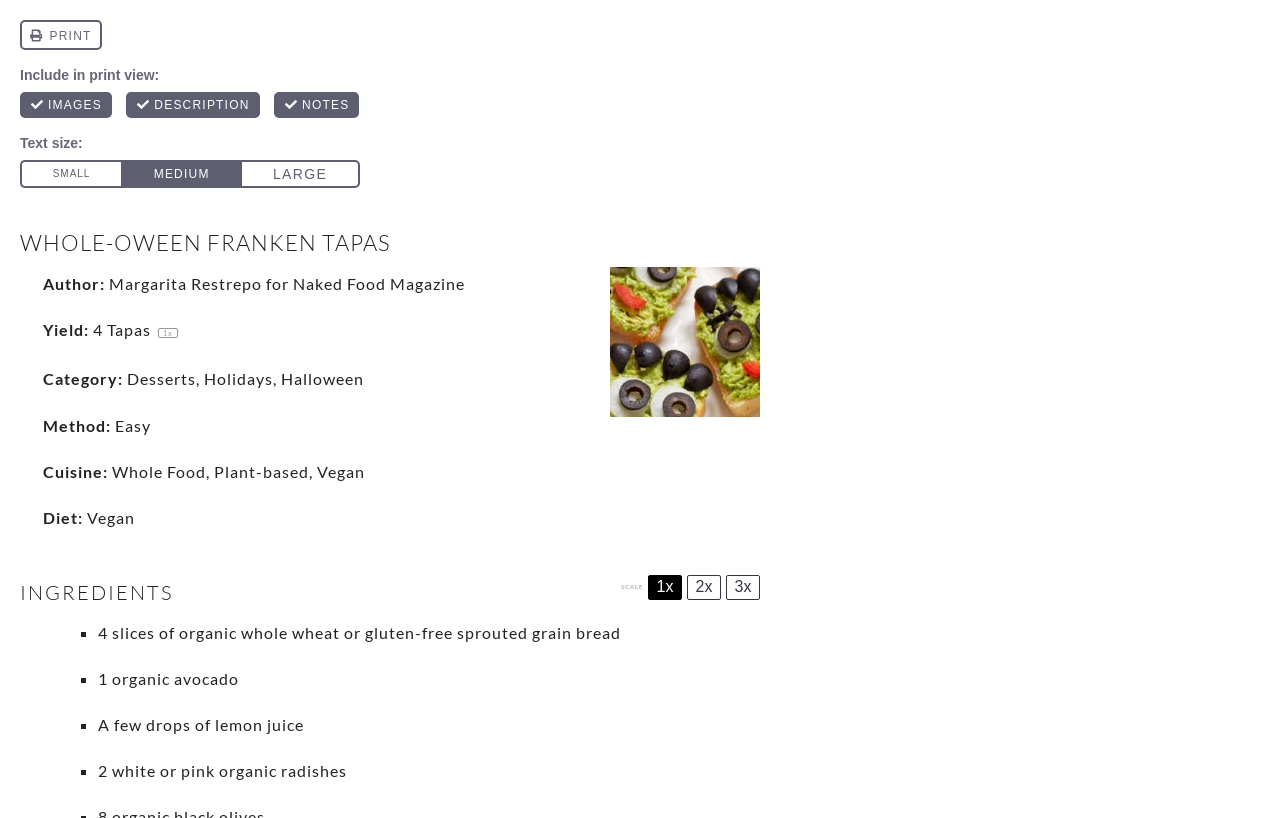What is the name of the recipe?
Ensure your answer is thorough and detailed.

The name of the recipe is mentioned in the heading 'WHOLE-OWEEN FRANKEN TAPAS' at the top of the webpage.